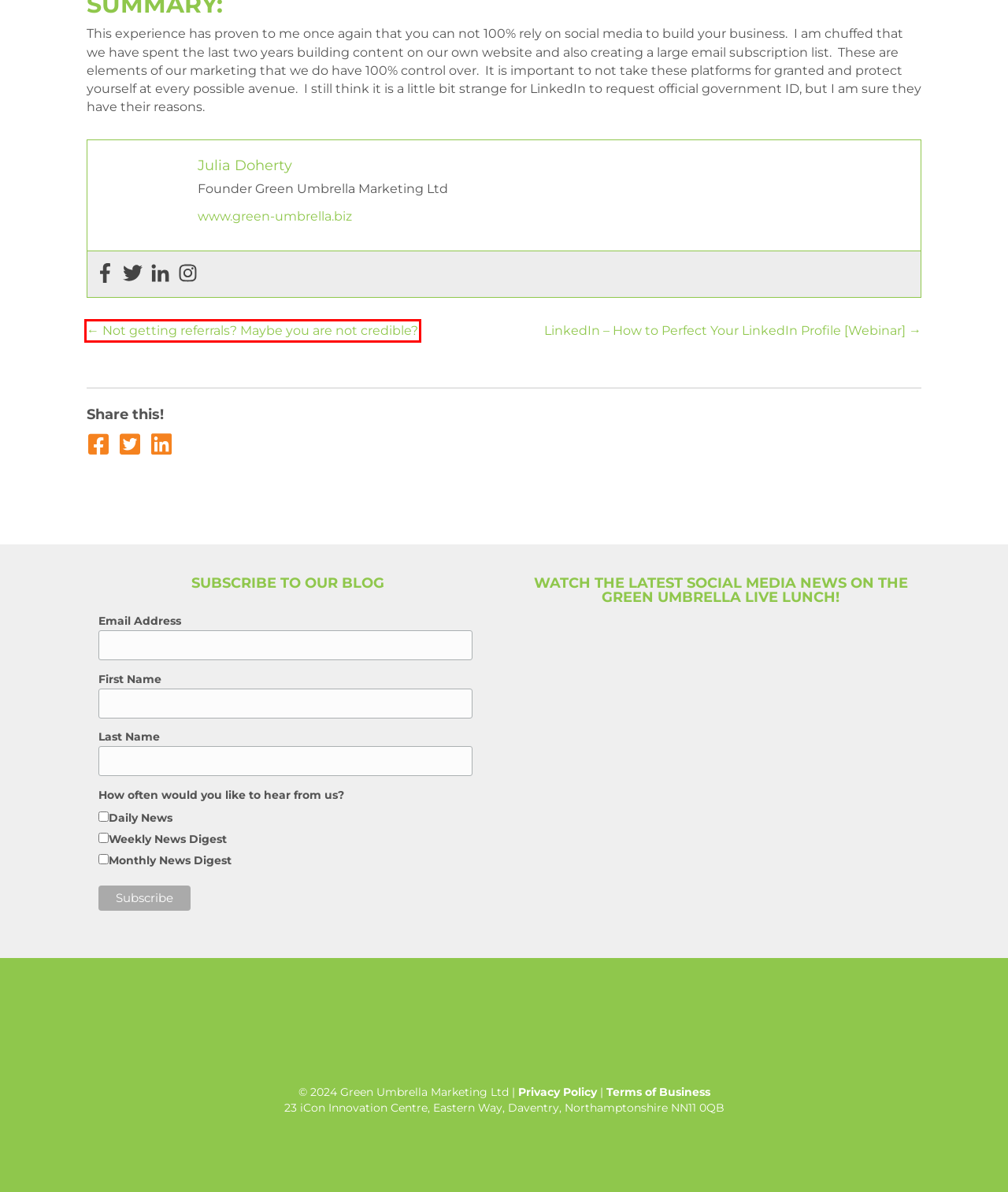Given a screenshot of a webpage with a red bounding box highlighting a UI element, choose the description that best corresponds to the new webpage after clicking the element within the red bounding box. Here are your options:
A. LinkedIn - How to Perfect Your LinkedIn Profile [Webinar]
B. Digital Marketing | Social Media Marketing | Design & Print
C. Privacy Policy - Green Umbrella Marketing - Social Media, Design & Print
D. Strong Random Password Generator
E. Marketing Blogs For SME business owners and business leaders
F. Not getting referrals? Maybe you are not credible?
G. Contact - Green Umbrella Marketing - Digital Marketing Agency - UK
H. Julia Doherty, Author at Green Umbrella Marketing

F